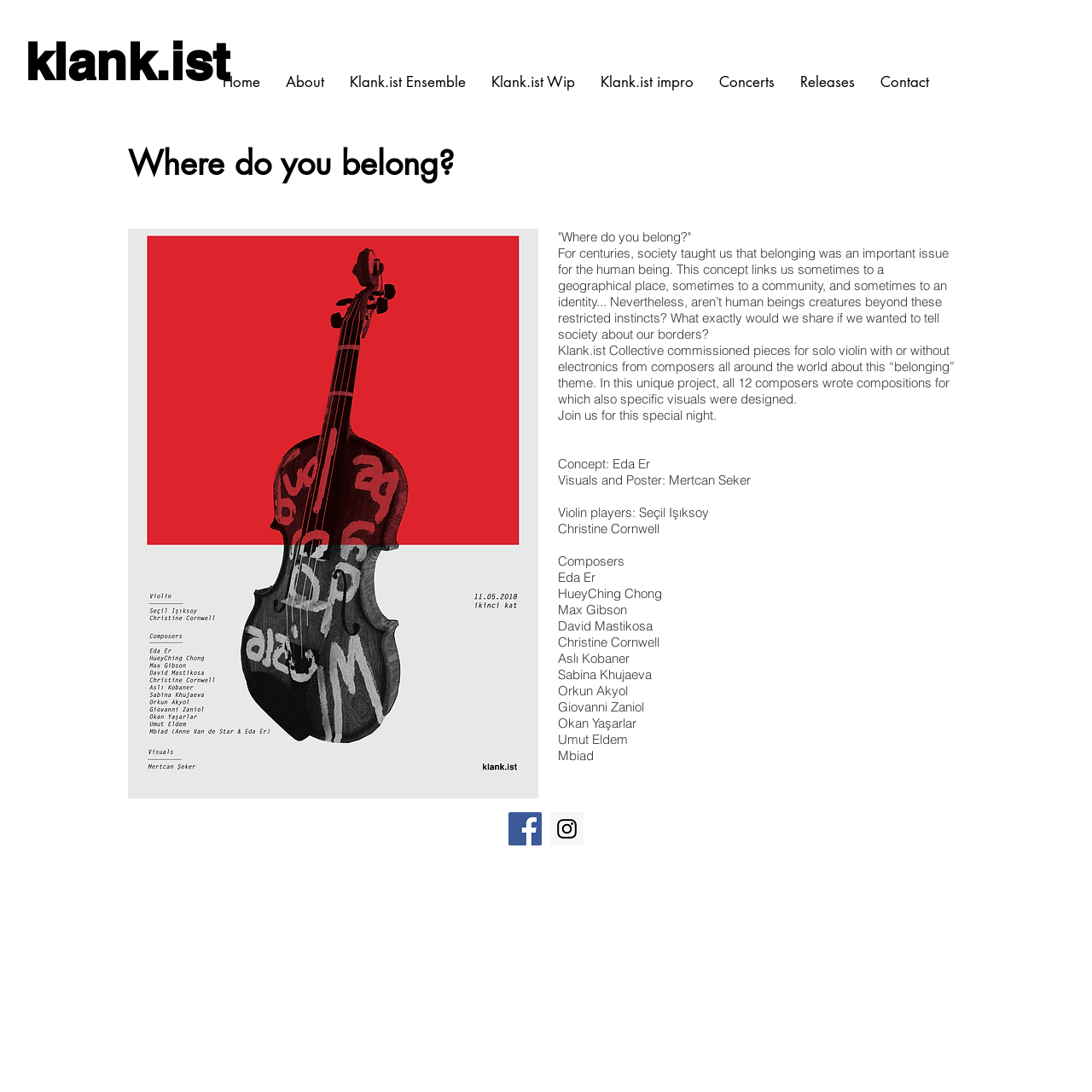Pinpoint the bounding box coordinates of the area that should be clicked to complete the following instruction: "Click on the 'Home' link". The coordinates must be given as four float numbers between 0 and 1, i.e., [left, top, right, bottom].

[0.192, 0.055, 0.25, 0.095]